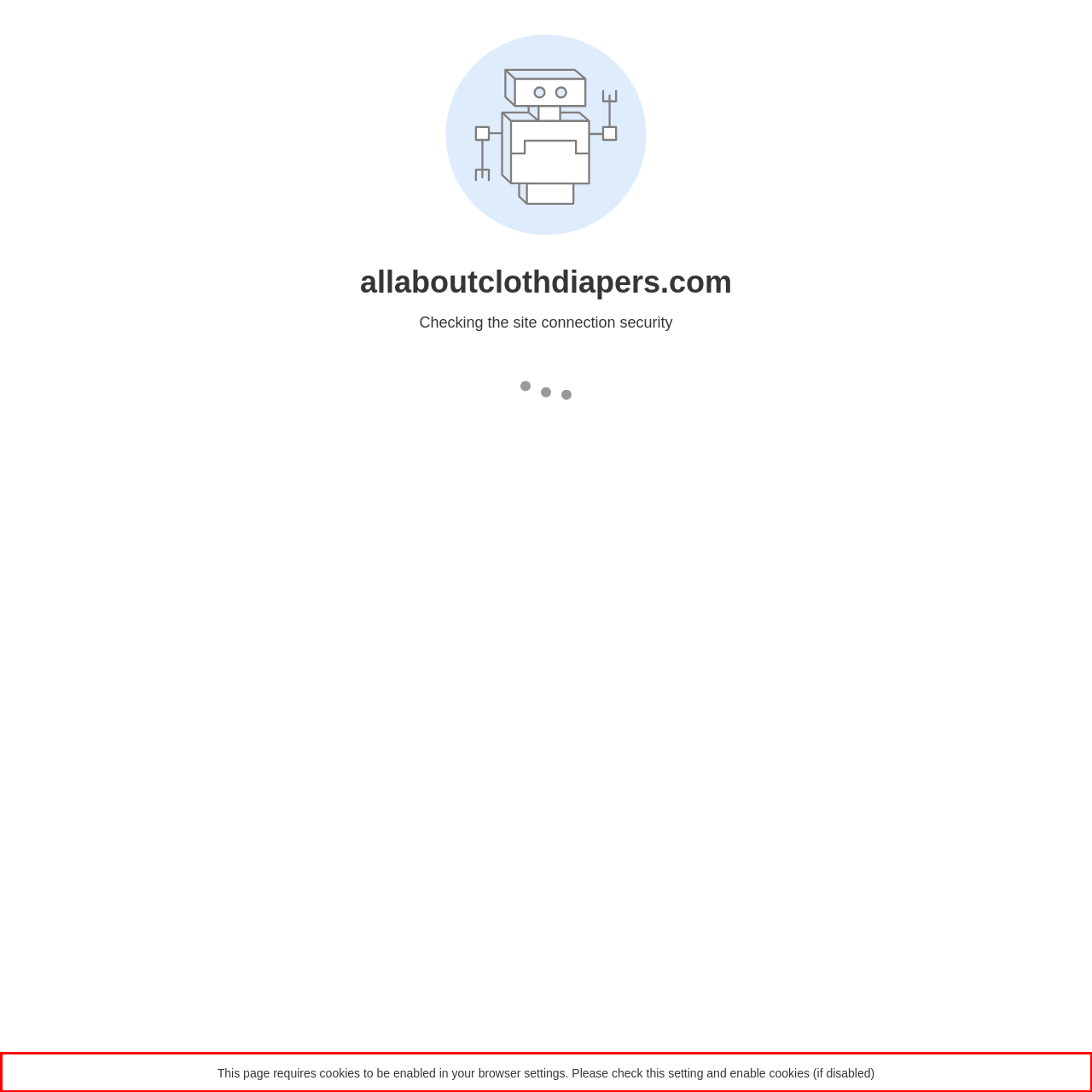Using the provided screenshot of a webpage, recognize and generate the text found within the red rectangle bounding box.

This page requires cookies to be enabled in your browser settings. Please check this setting and enable cookies (if disabled)